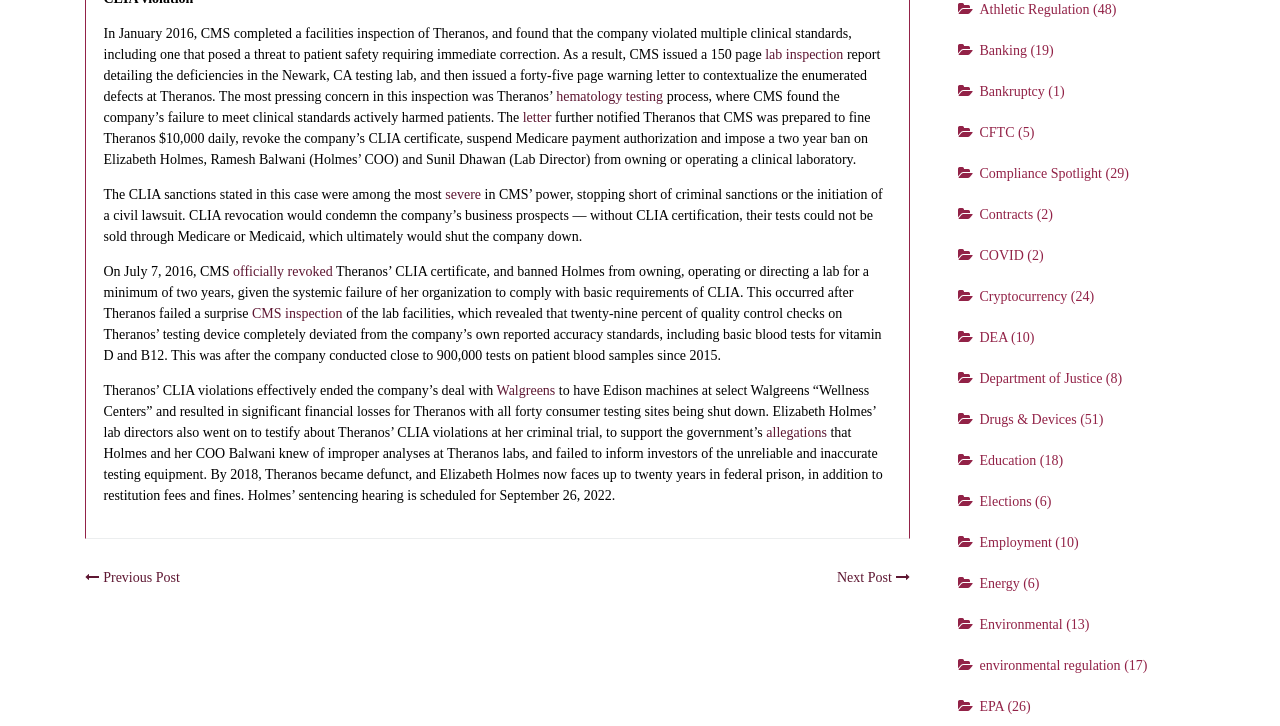How many quality control checks on Theranos' testing device deviated from the company's own reported accuracy standards?
Please interpret the details in the image and answer the question thoroughly.

According to the webpage, a surprise CMS inspection of the lab facilities revealed that twenty-nine percent of quality control checks on Theranos' testing device completely deviated from the company's own reported accuracy standards, including basic blood tests for vitamin D and B12.